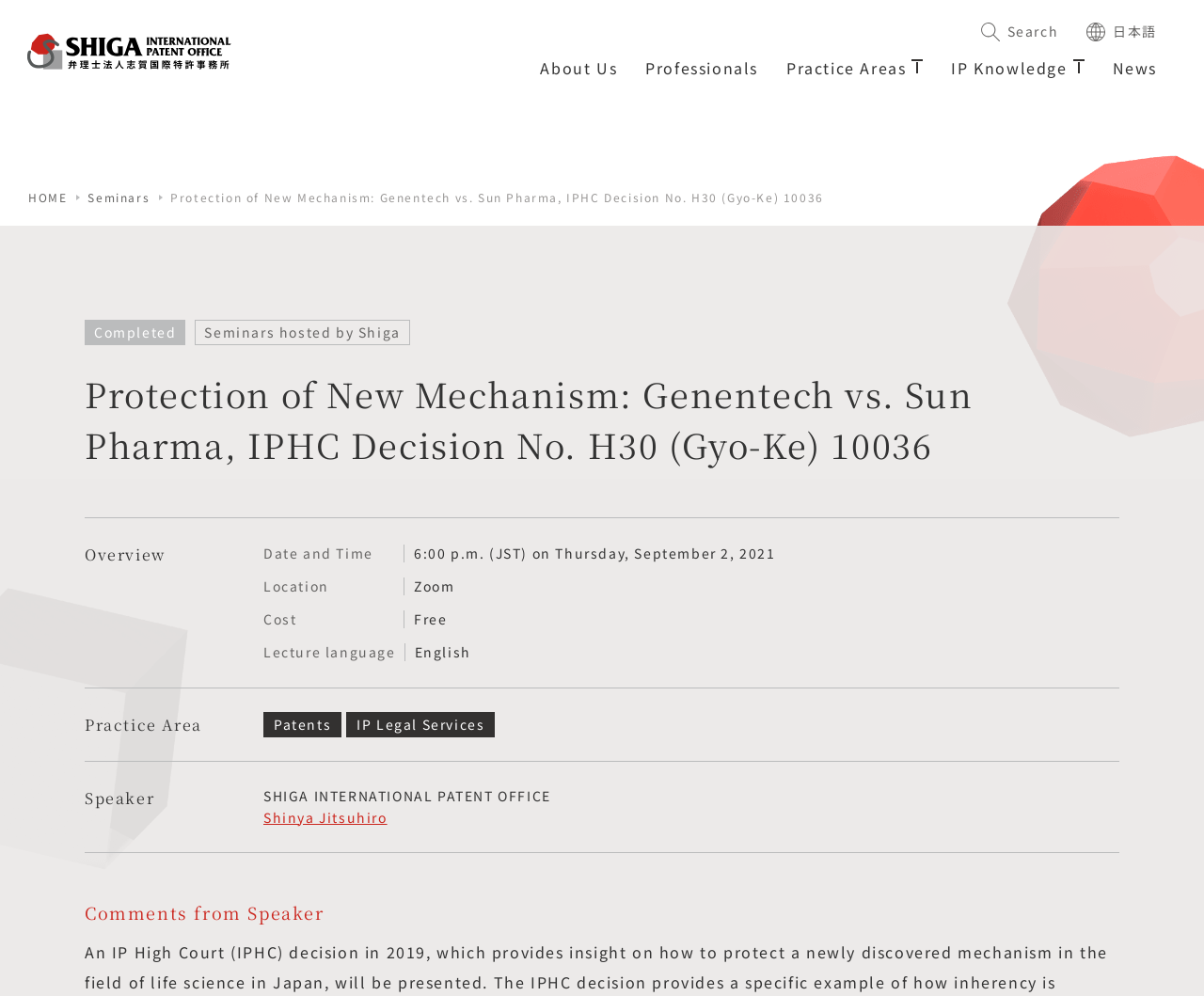Locate the bounding box coordinates of the element that should be clicked to execute the following instruction: "Click the 'About Us' link".

[0.449, 0.057, 0.513, 0.104]